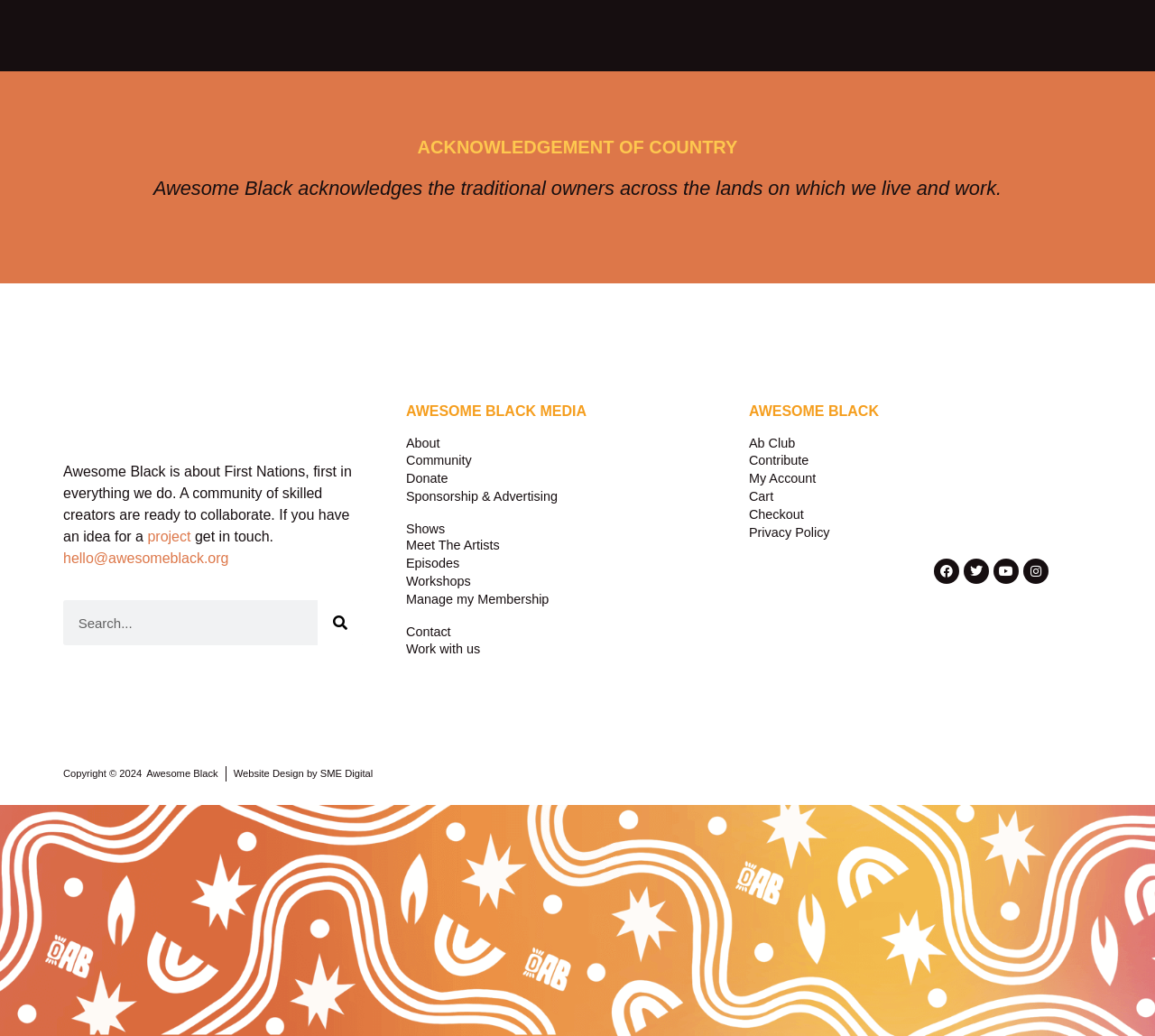Please locate the bounding box coordinates of the element that should be clicked to complete the given instruction: "Get in touch with Awesome Black".

[0.055, 0.531, 0.198, 0.546]